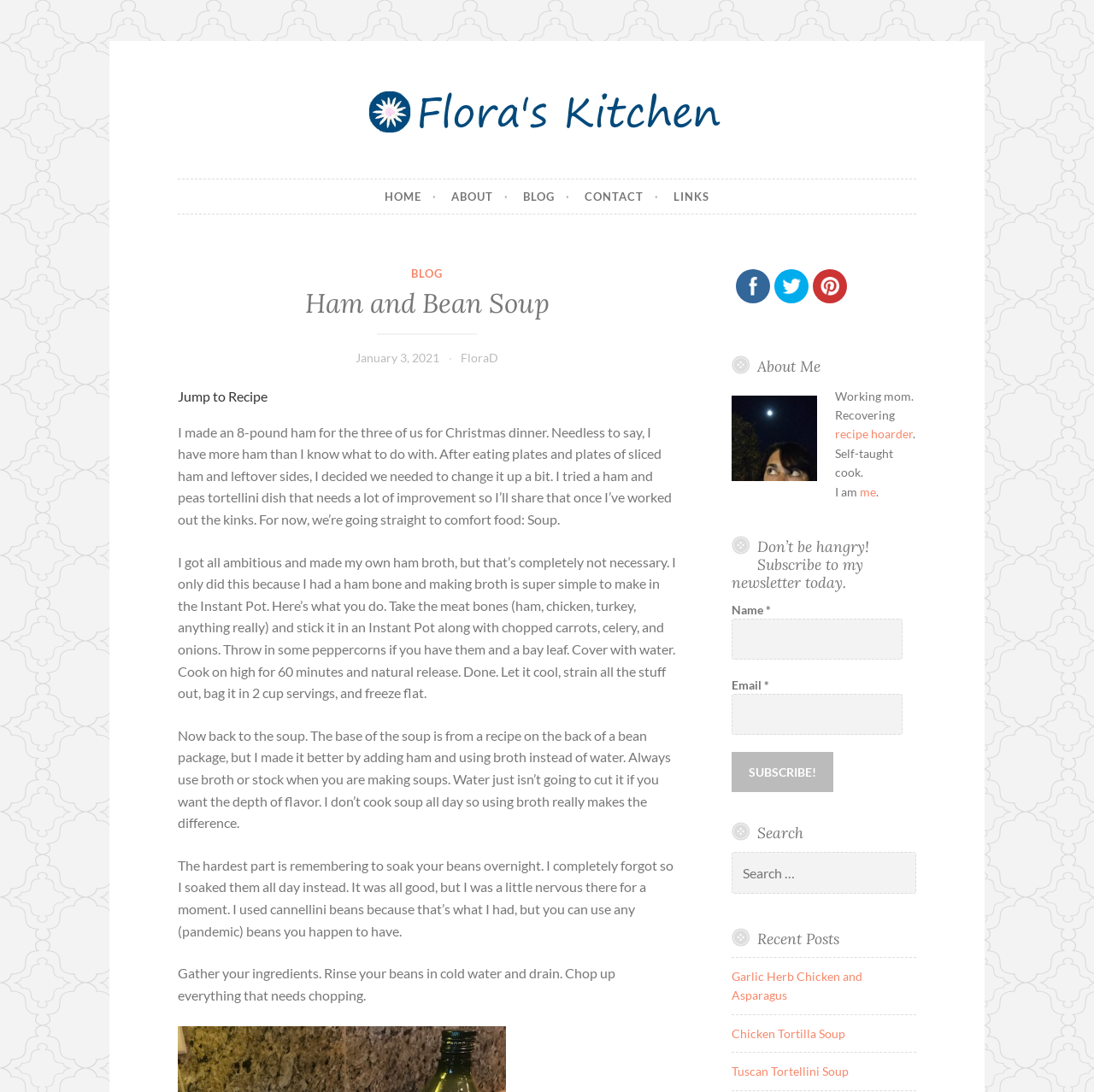Select the bounding box coordinates of the element I need to click to carry out the following instruction: "Click on the 'Jump to Recipe' link".

[0.162, 0.355, 0.245, 0.37]